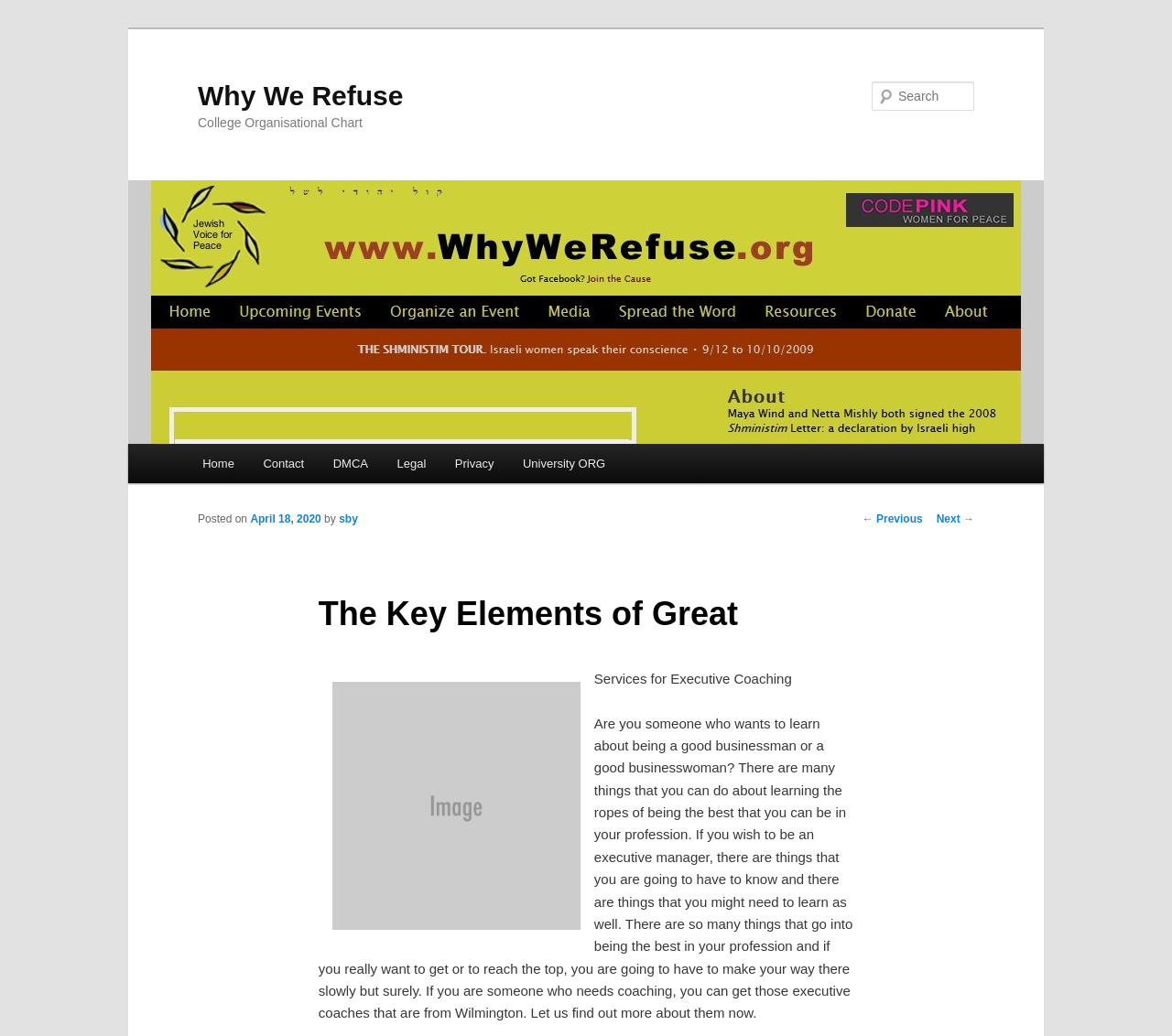Provide your answer in one word or a succinct phrase for the question: 
Is there a search function on the webpage?

Yes